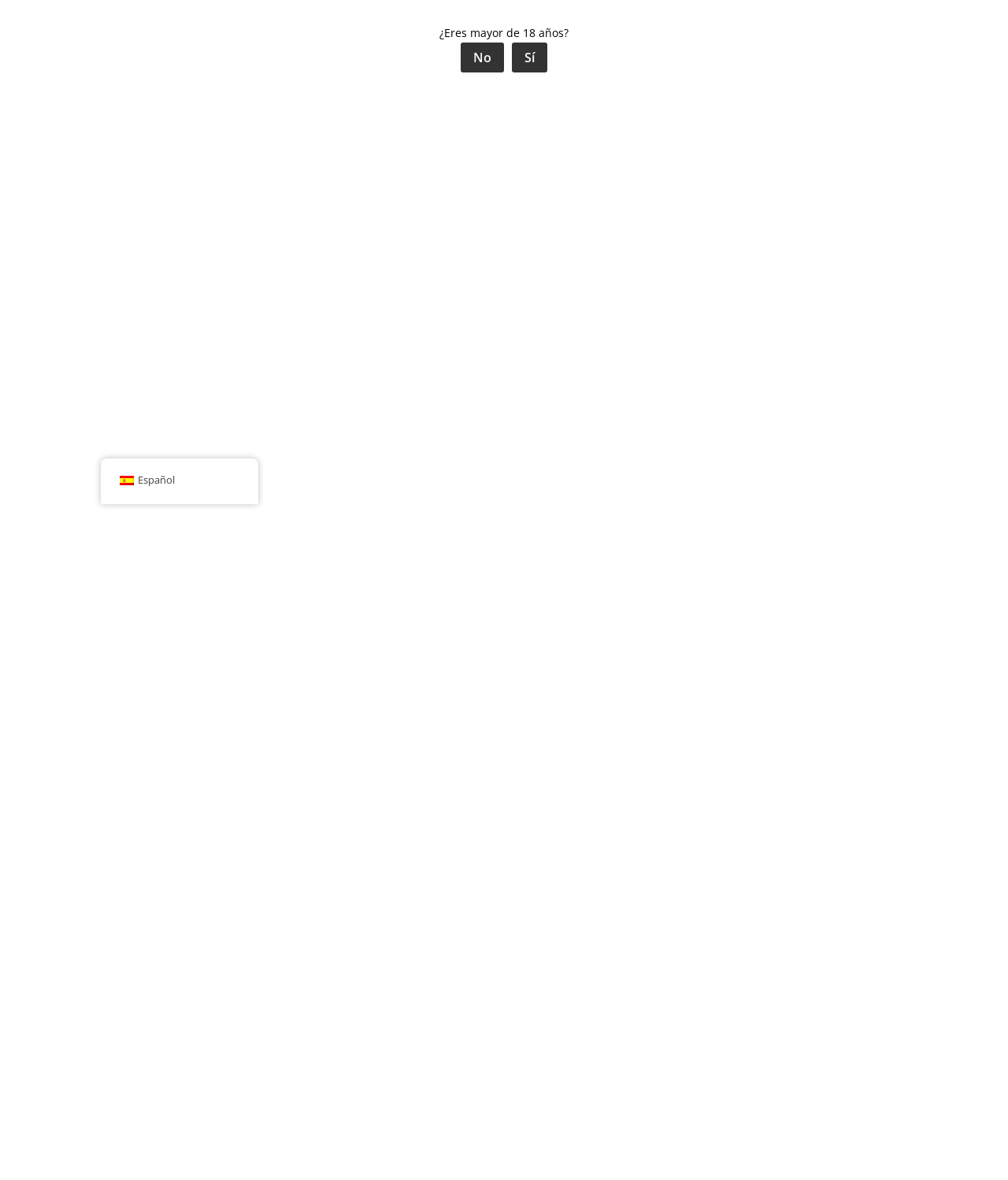Please determine the bounding box coordinates for the UI element described here. Use the format (top-left x, top-left y, bottom-right x, bottom-right y) with values bounded between 0 and 1: Español

[0.1, 0.393, 0.256, 0.422]